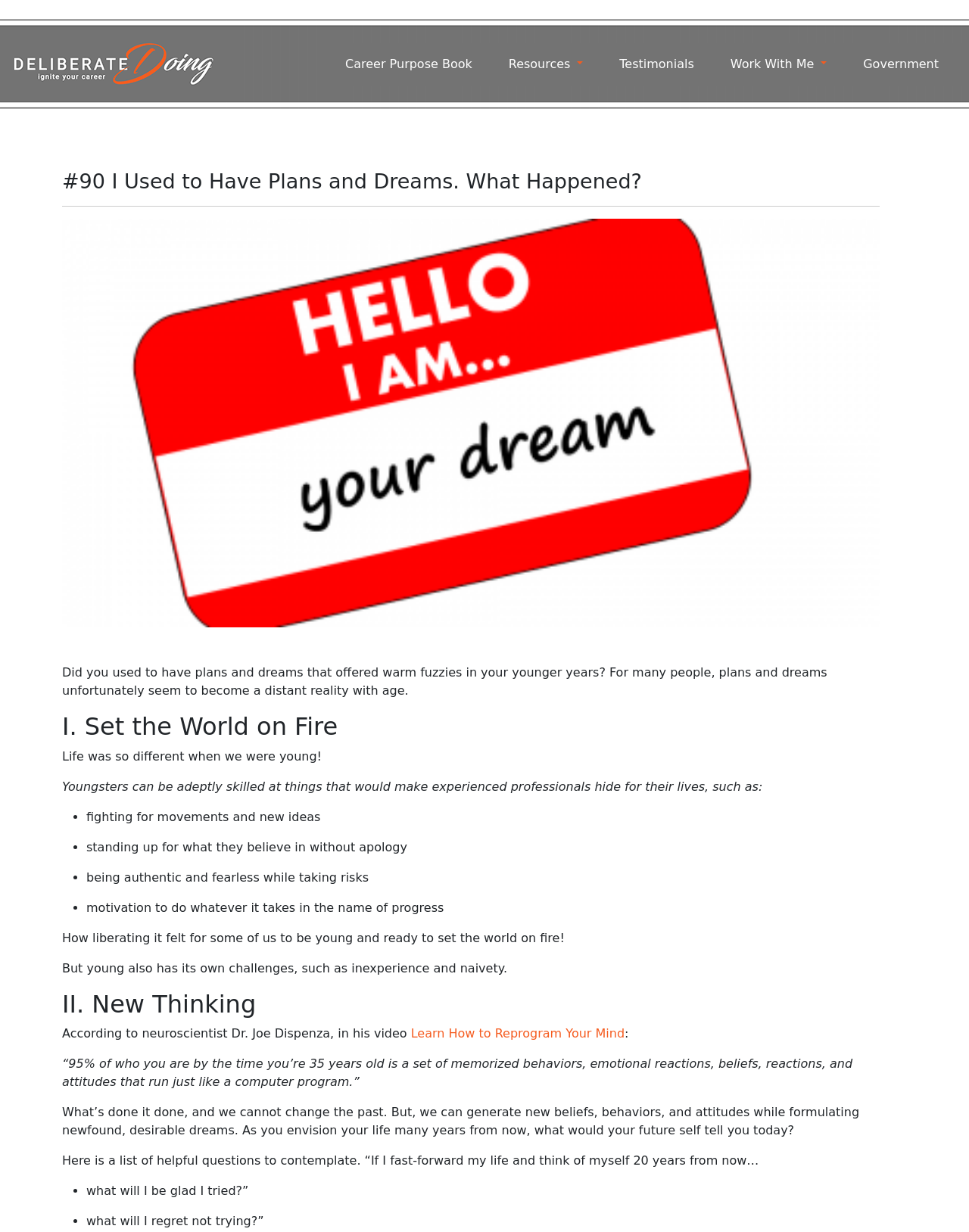Using the webpage screenshot and the element description Career Purpose Book, determine the bounding box coordinates. Specify the coordinates in the format (top-left x, top-left y, bottom-right x, bottom-right y) with values ranging from 0 to 1.

[0.338, 0.035, 0.506, 0.069]